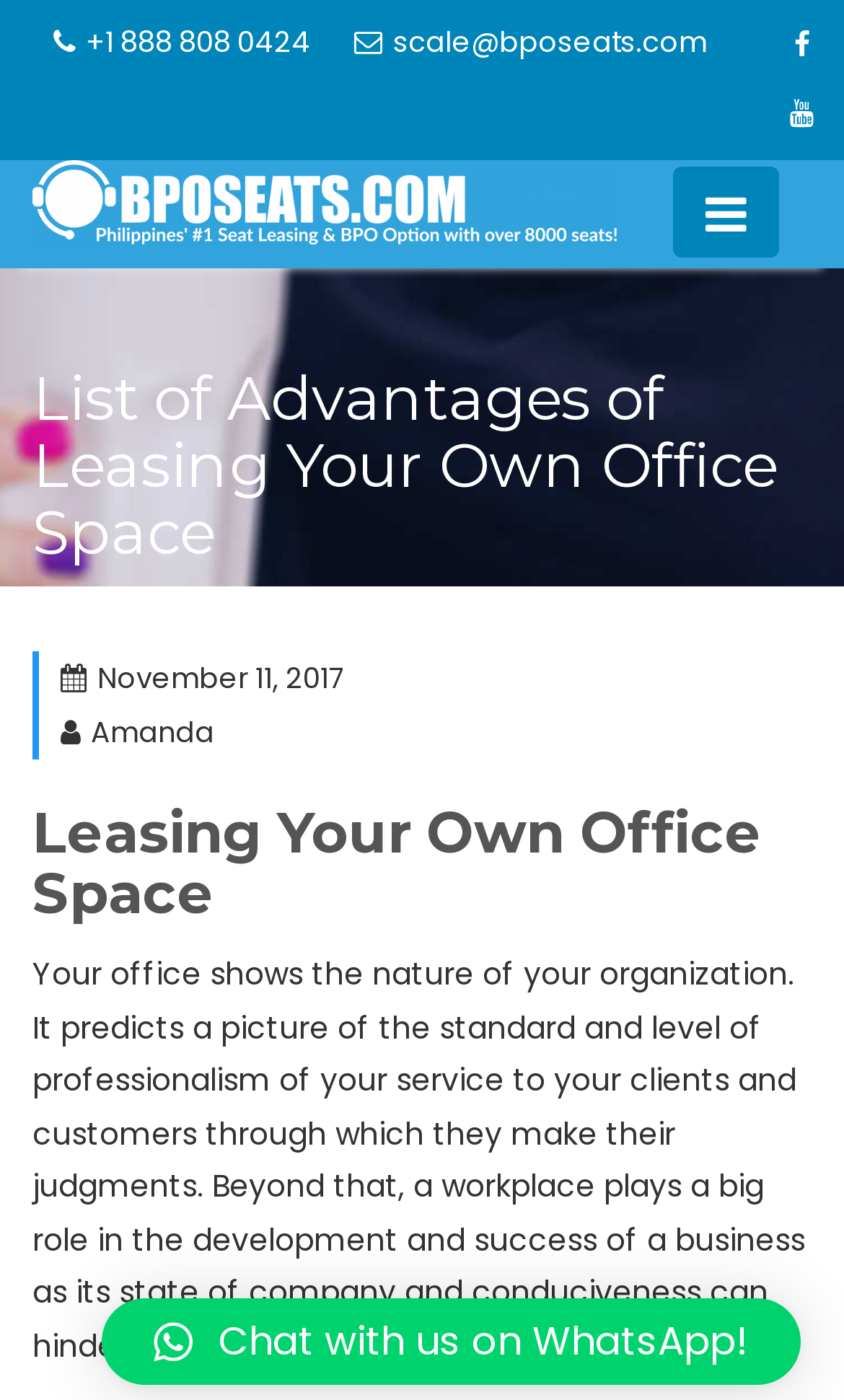Determine the bounding box coordinates for the area you should click to complete the following instruction: "Visit BPOSeats.com".

[0.038, 0.114, 0.962, 0.174]